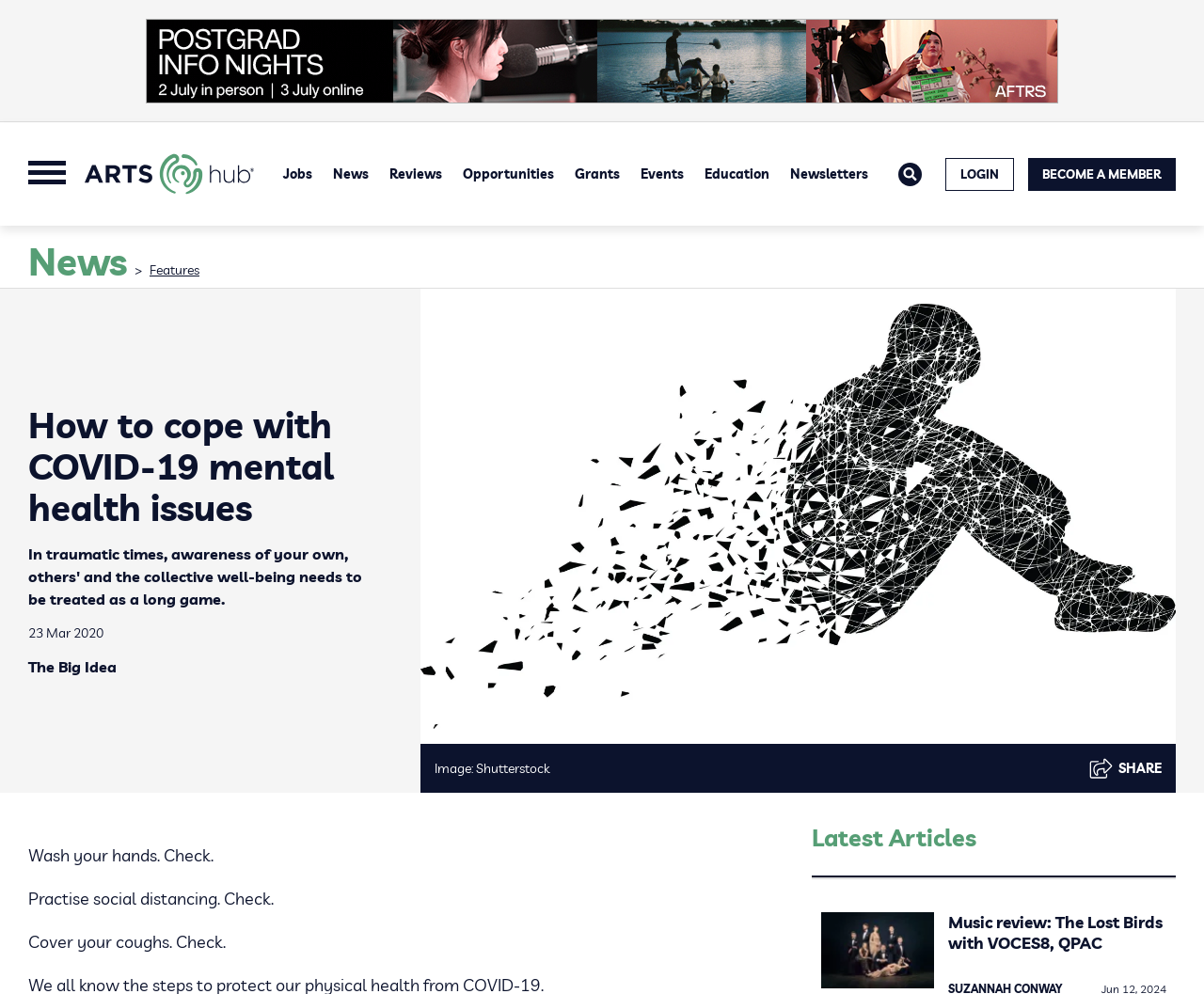Identify the bounding box coordinates of the clickable section necessary to follow the following instruction: "Click on the Artshub Logo". The coordinates should be presented as four float numbers from 0 to 1, i.e., [left, top, right, bottom].

[0.07, 0.142, 0.211, 0.208]